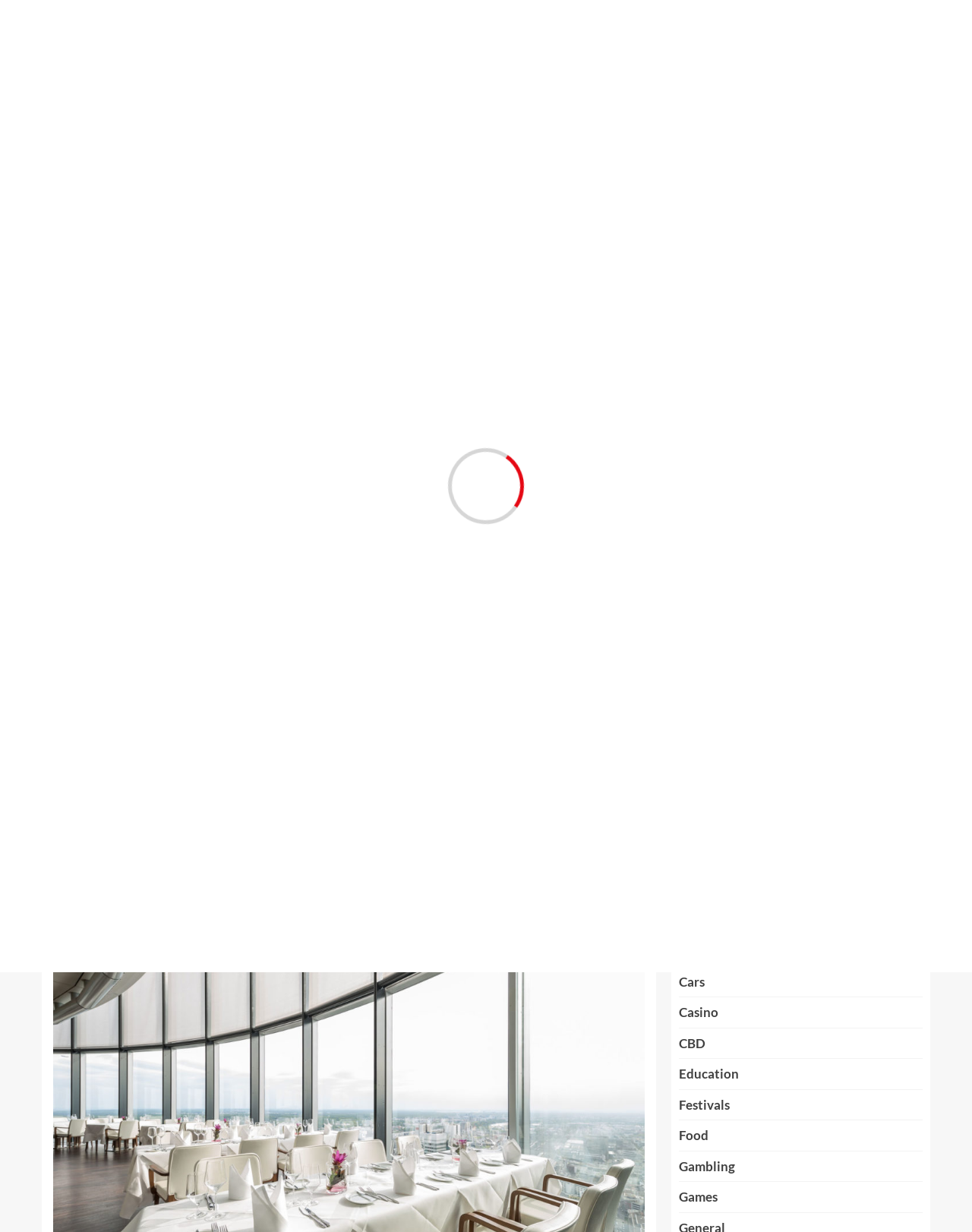Kindly determine the bounding box coordinates of the area that needs to be clicked to fulfill this instruction: "Click on the 'FOOD' link".

[0.709, 0.139, 0.738, 0.151]